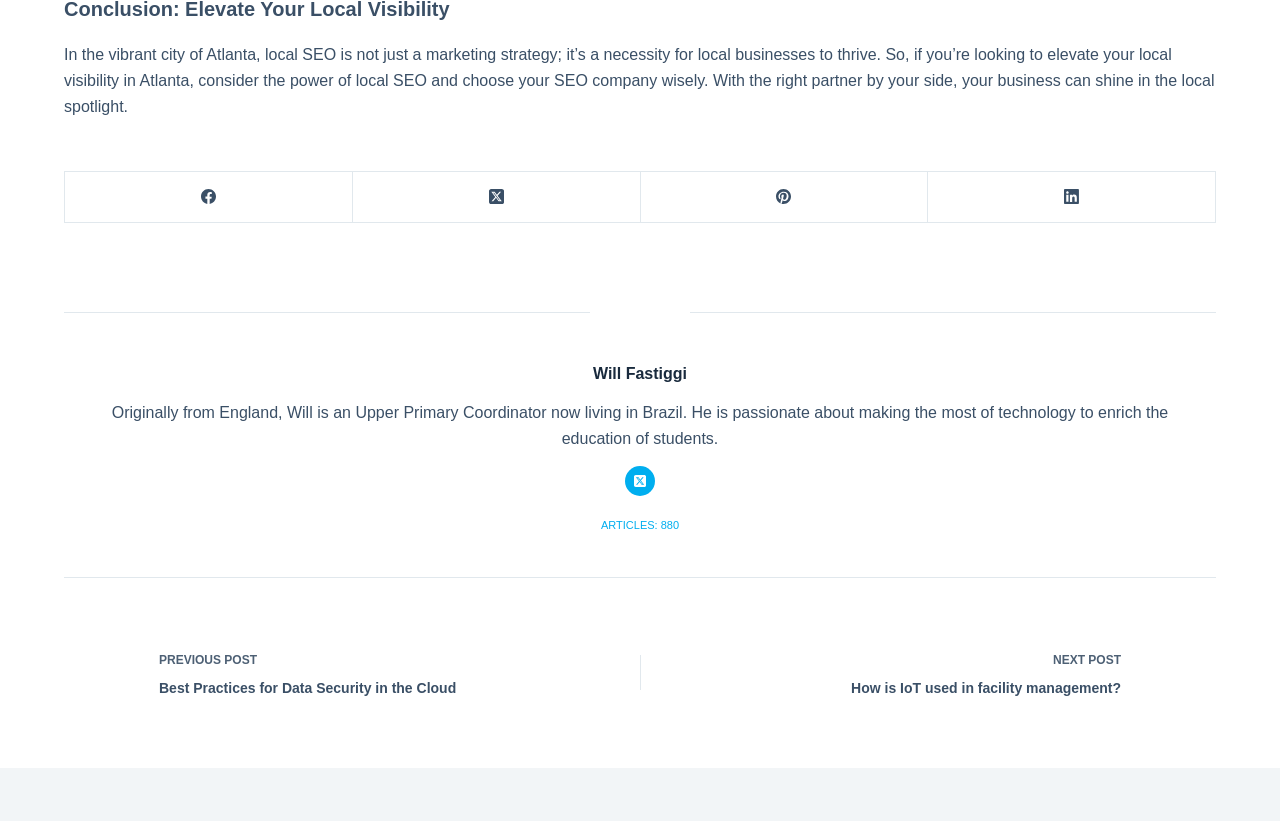Give the bounding box coordinates for the element described as: "aria-label="Facebook"".

[0.051, 0.209, 0.276, 0.271]